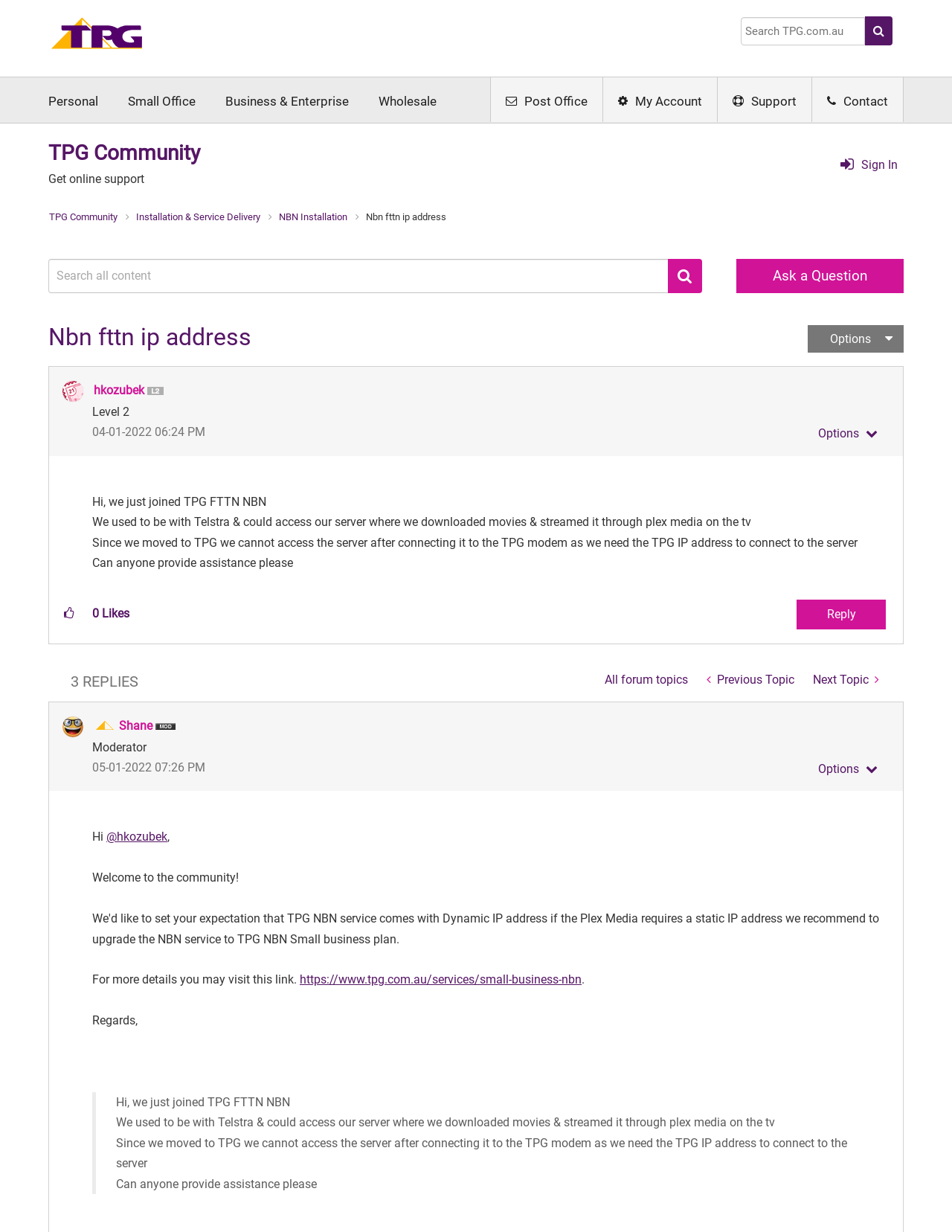Locate the bounding box coordinates of the element to click to perform the following action: 'View Stylish Rolex Lady-Datejust Steel & 18k Gold Watch with Jubilee Band and White Diamond Dial'. The coordinates should be given as four float values between 0 and 1, in the form of [left, top, right, bottom].

None